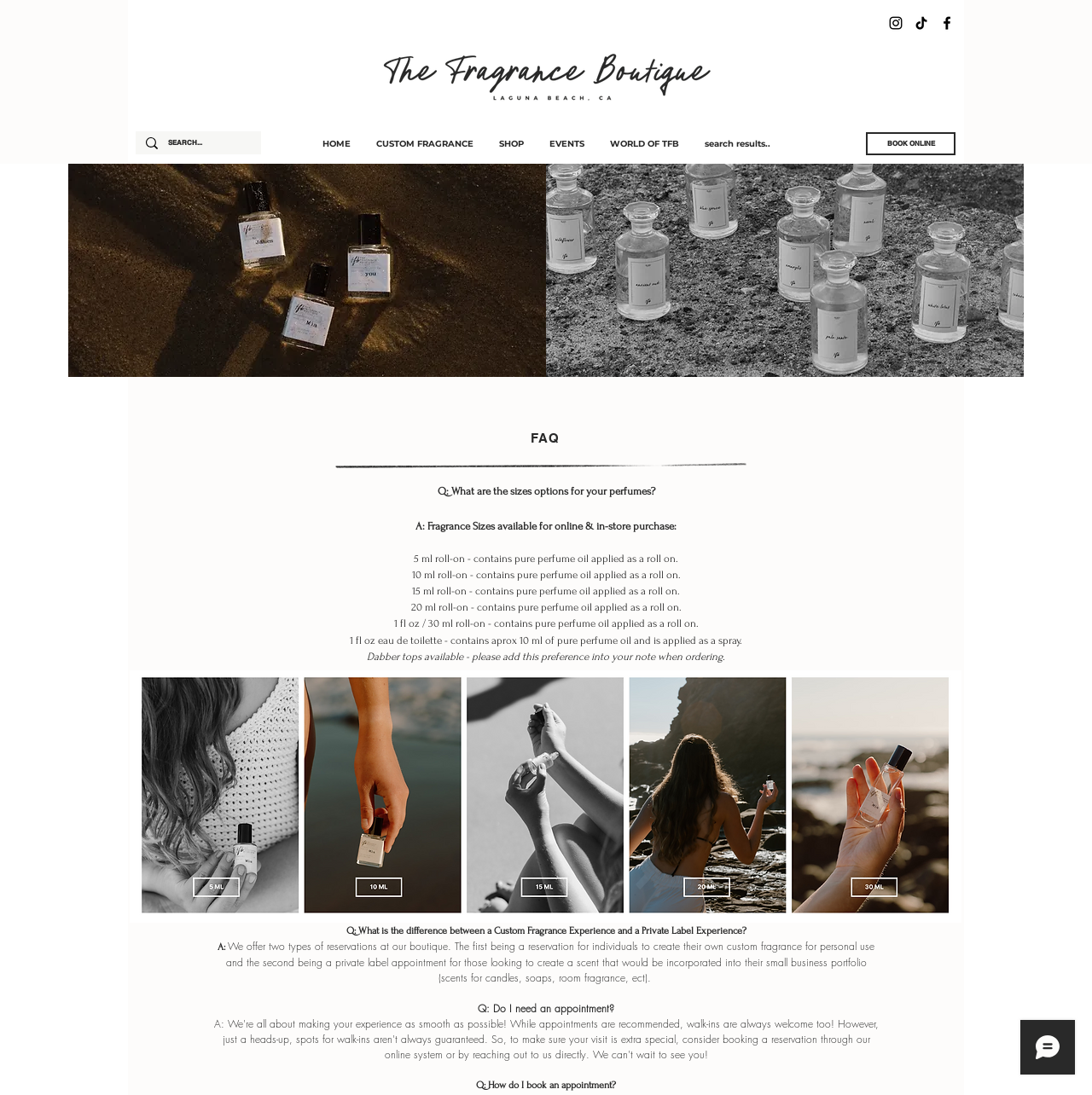Based on the element description: "EVENTS", identify the UI element and provide its bounding box coordinates. Use four float numbers between 0 and 1, [left, top, right, bottom].

[0.491, 0.121, 0.546, 0.141]